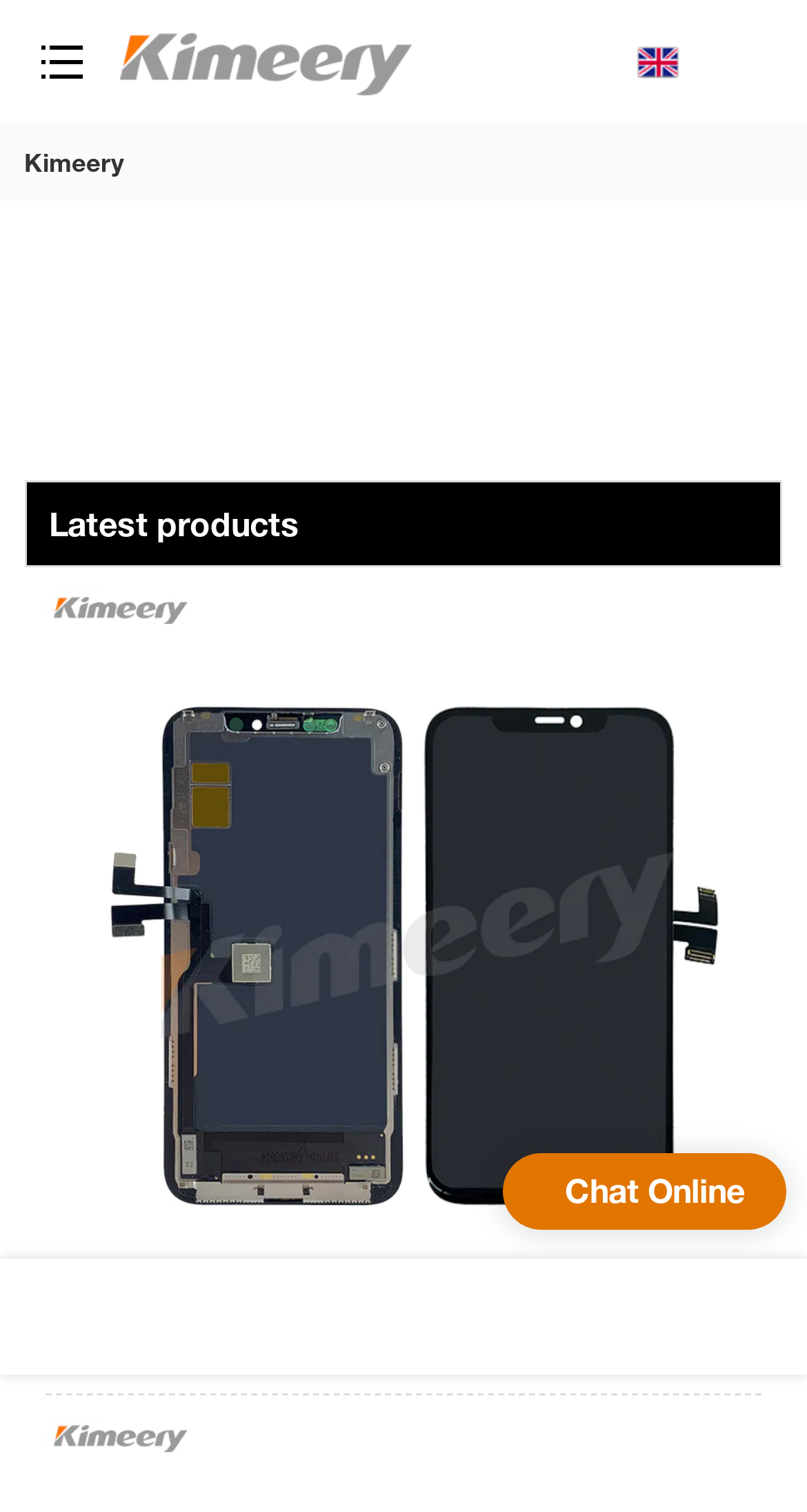Write an exhaustive caption that covers the webpage's main aspects.

The webpage appears to be an e-commerce page for a specific product, the Sony Kdl-20S3000 20-inch Widescreen Bravia HD Ready TV. 

At the top left corner, there is a loading indicator with the text "loading". Next to it, there is an empty button. On the same horizontal level, but more to the right, there is a logo of "Kimeery Phone LCD" with a link to the website "kimeery.com". 

Below the logo, there is a link to "Kimeery" on the top left side. On the same horizontal level, but more to the right, there is a section labeled "Latest products". 

Under the "Latest products" section, there is a product listing with a link to "Platinum LCD for iPhone11 pro" accompanied by an image of the product. The product listing takes up most of the horizontal space.

At the bottom of the page, there is a "Chat Online" section on the right side, and three empty links aligned horizontally below it, taking up the full width of the page.